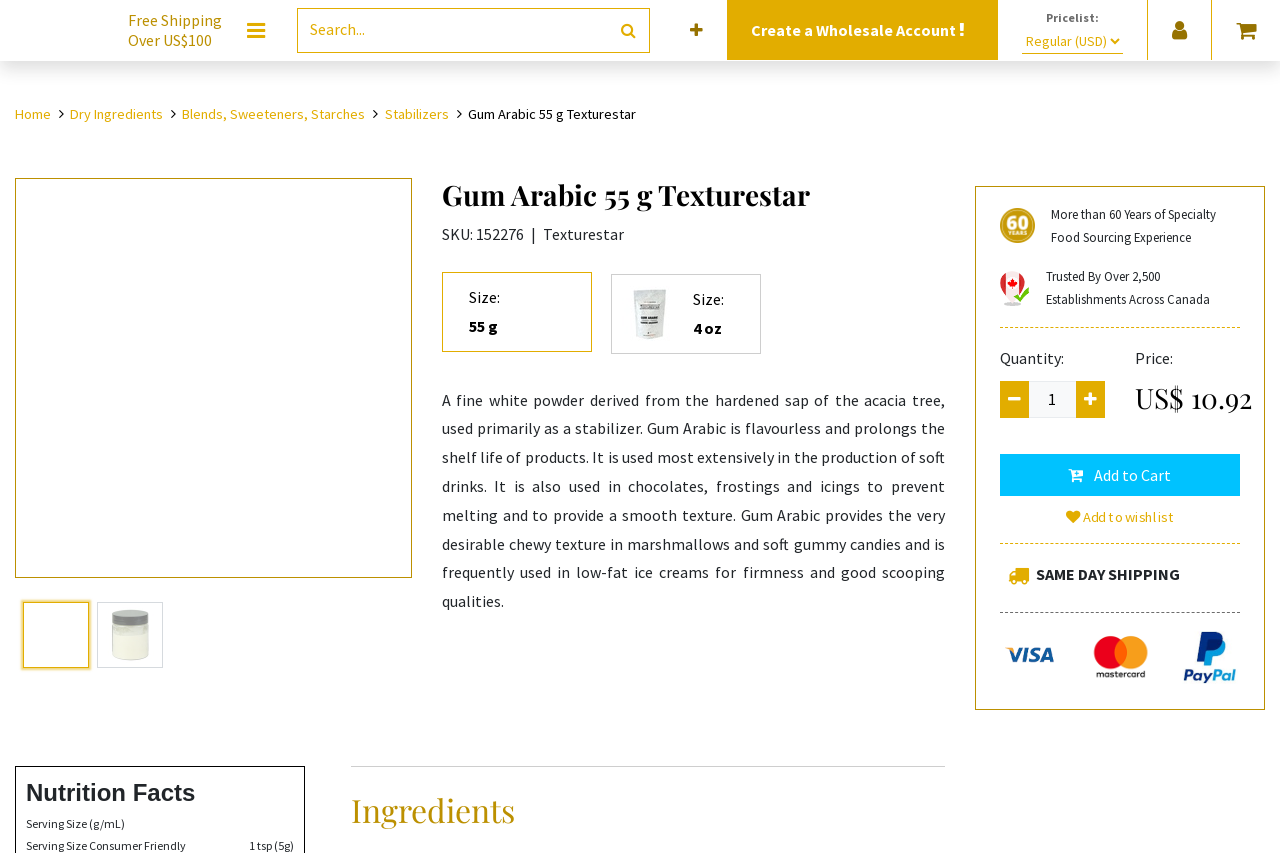What is the price of the product?
Please respond to the question thoroughly and include all relevant details.

I found the price of the product by looking at the heading element that says 'US$10.92' which is located near the 'Price:' label.